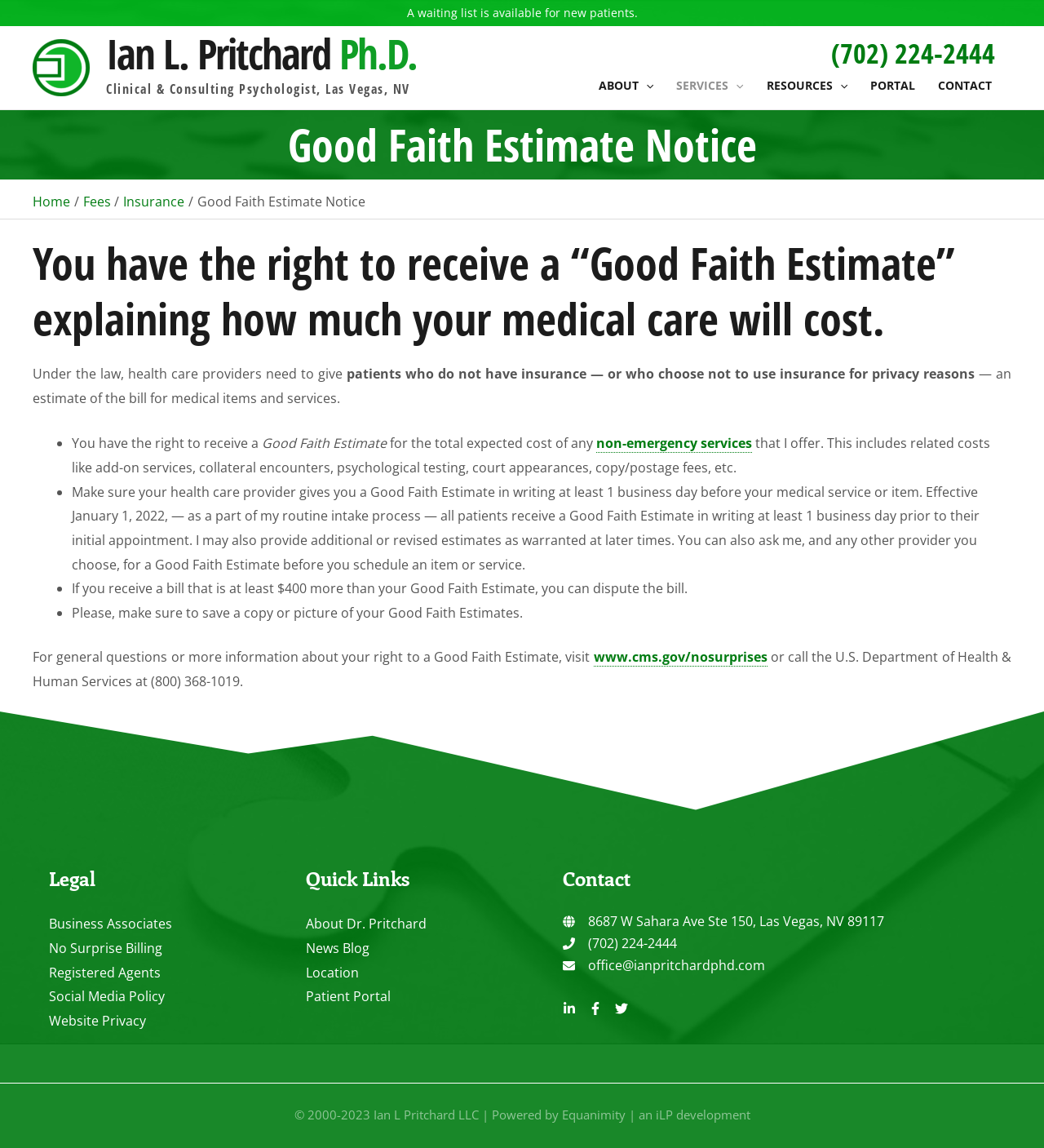Use a single word or phrase to answer the question: What is the purpose of the Good Faith Estimate?

To explain medical care costs